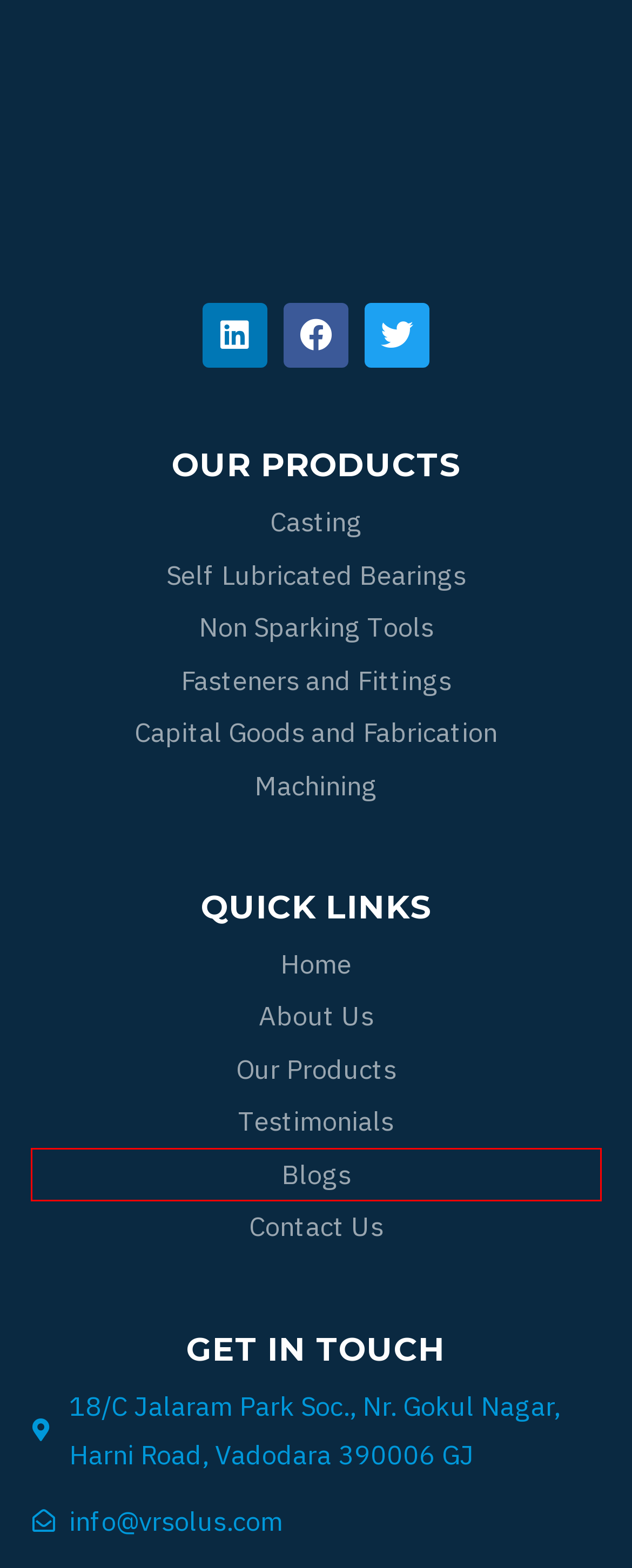Given a webpage screenshot with a red bounding box around a particular element, identify the best description of the new webpage that will appear after clicking on the element inside the red bounding box. Here are the candidates:
A. CASTINGS – V R Solutions
B. Blog – V R Solutions
C. Die Castings for Auto Mobile Industry – V R Solutions
D. Cast Iron Castings – V R Solutions
E. OneKnotOne : Next Generation VR & AI Development Company In India
F. Our Products – V R Solutions
G. Achievement – V R Solutions
H. admin – V R Solutions

B